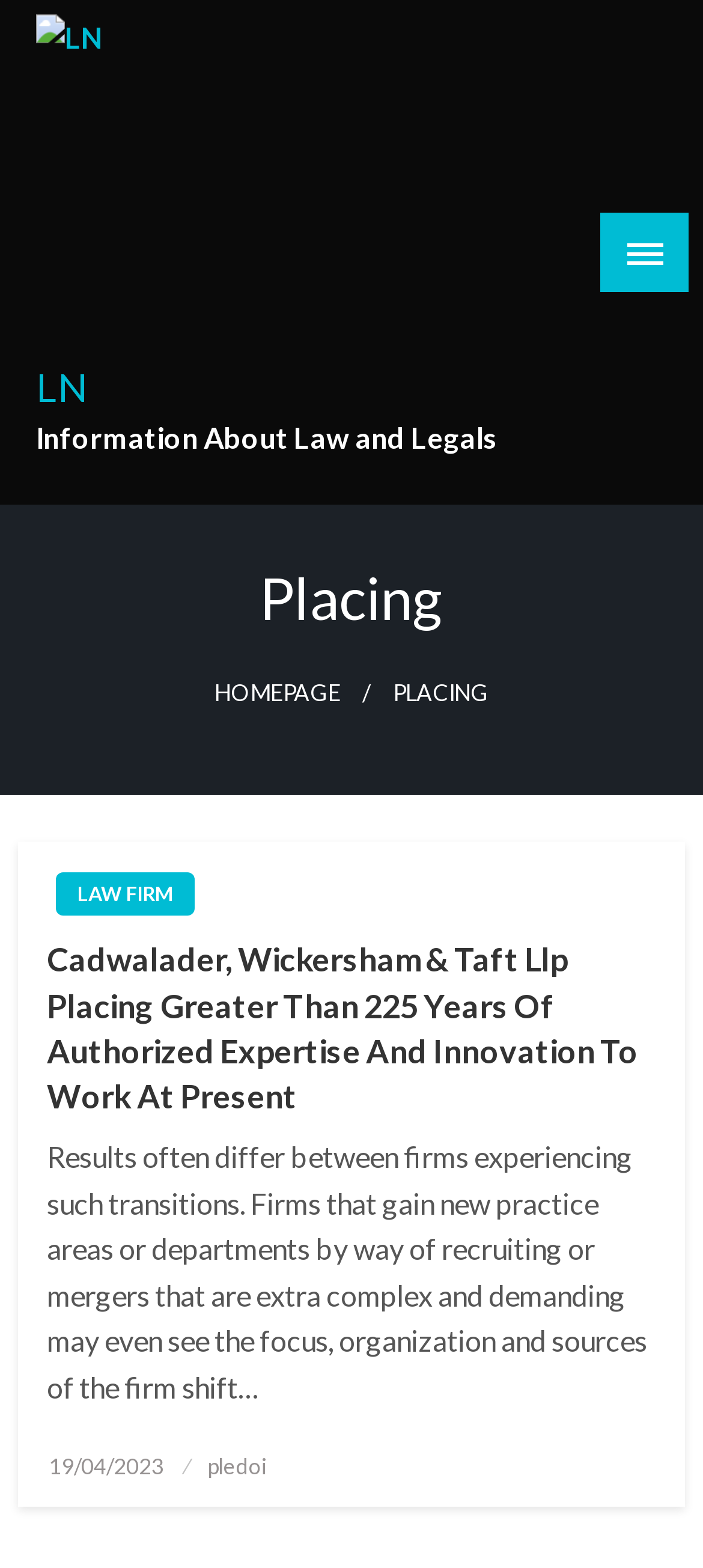What is the date of the post?
Refer to the image and answer the question using a single word or phrase.

19/04/2023